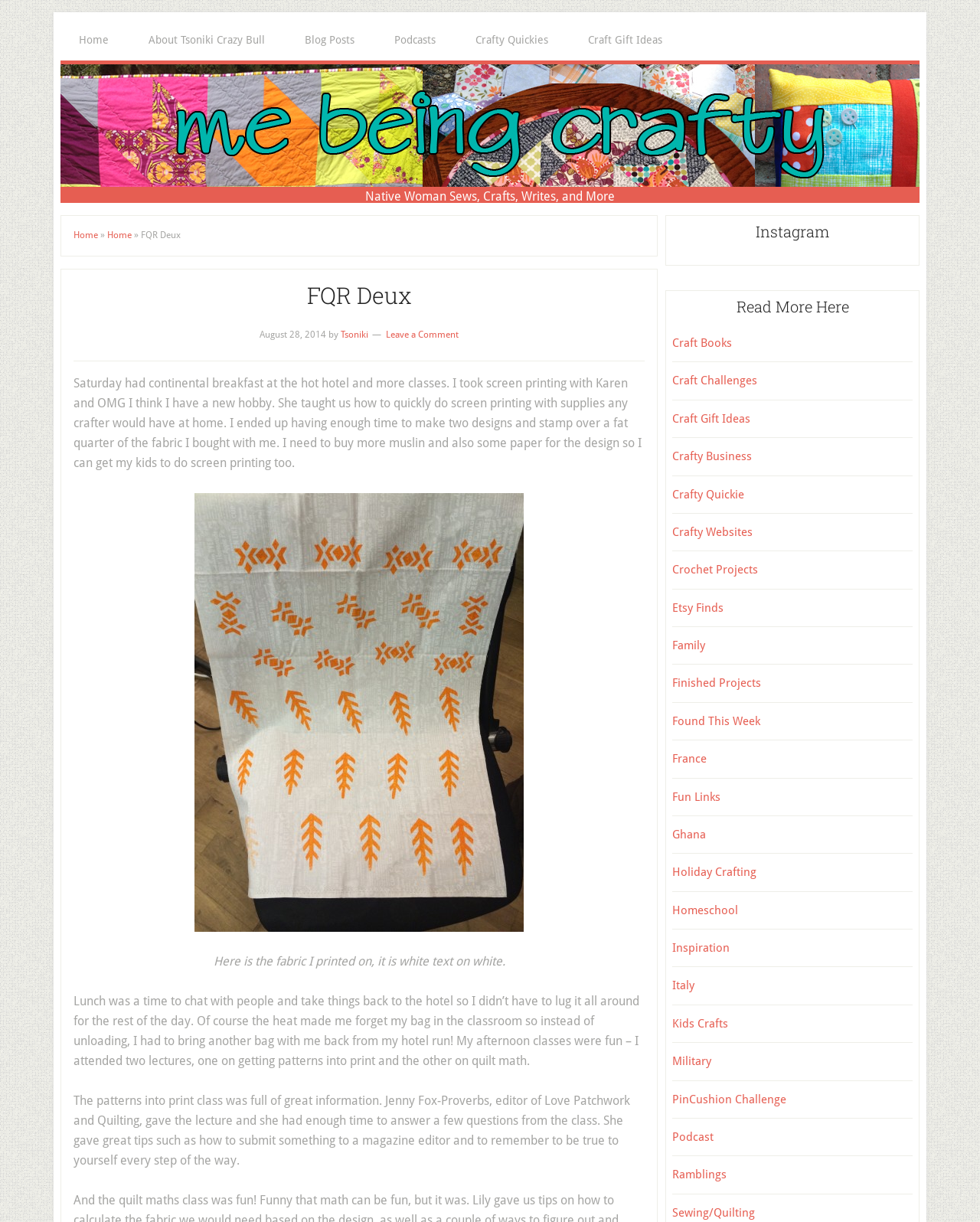Please identify the bounding box coordinates of the element I should click to complete this instruction: 'View the image 'IMG_1393.JPG''. The coordinates should be given as four float numbers between 0 and 1, like this: [left, top, right, bottom].

[0.198, 0.404, 0.534, 0.763]